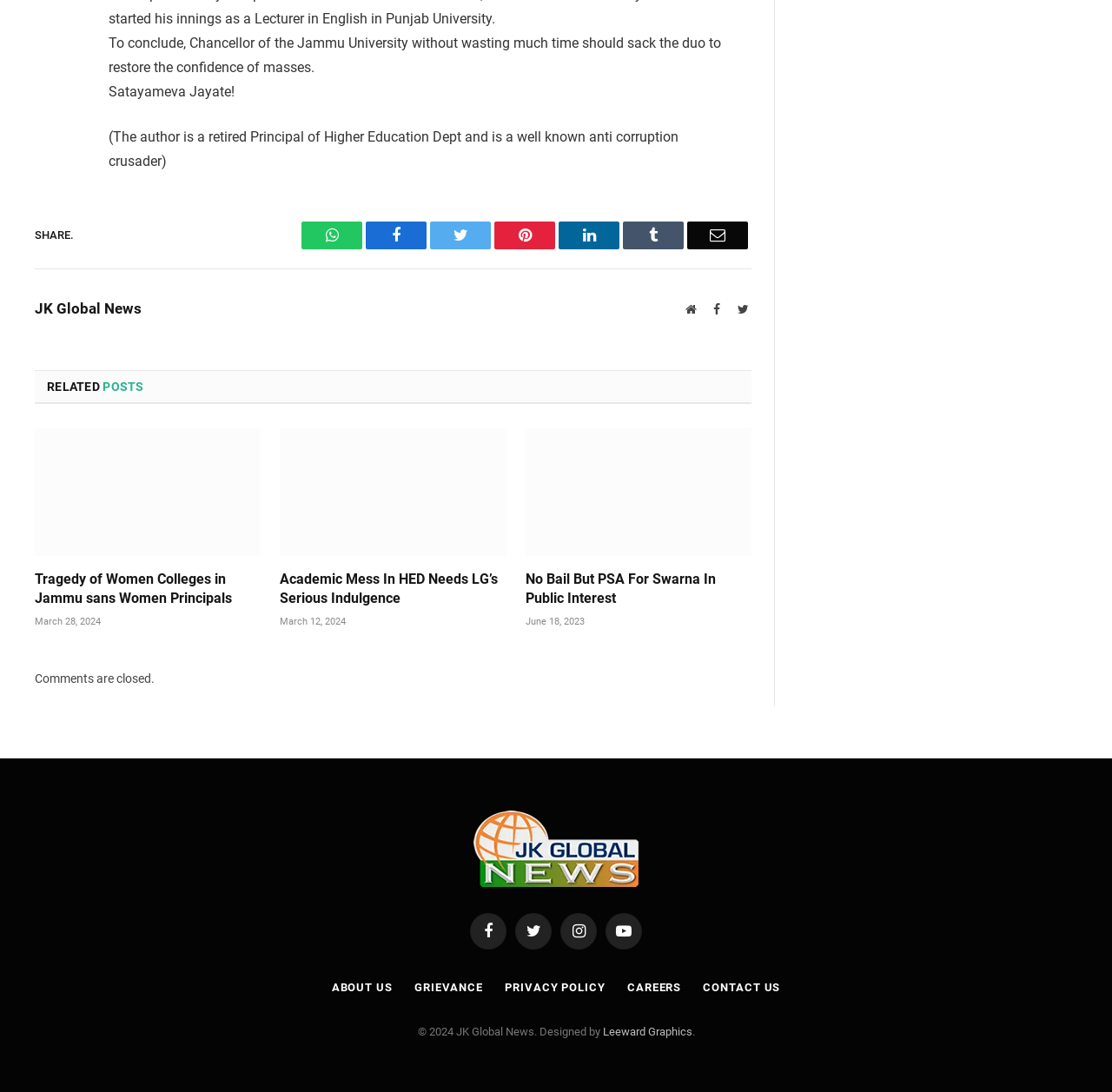How many articles are listed under RELATED POSTS?
Answer the question with detailed information derived from the image.

I counted the number of articles listed under the RELATED POSTS section, which includes three articles with their respective headings and links.